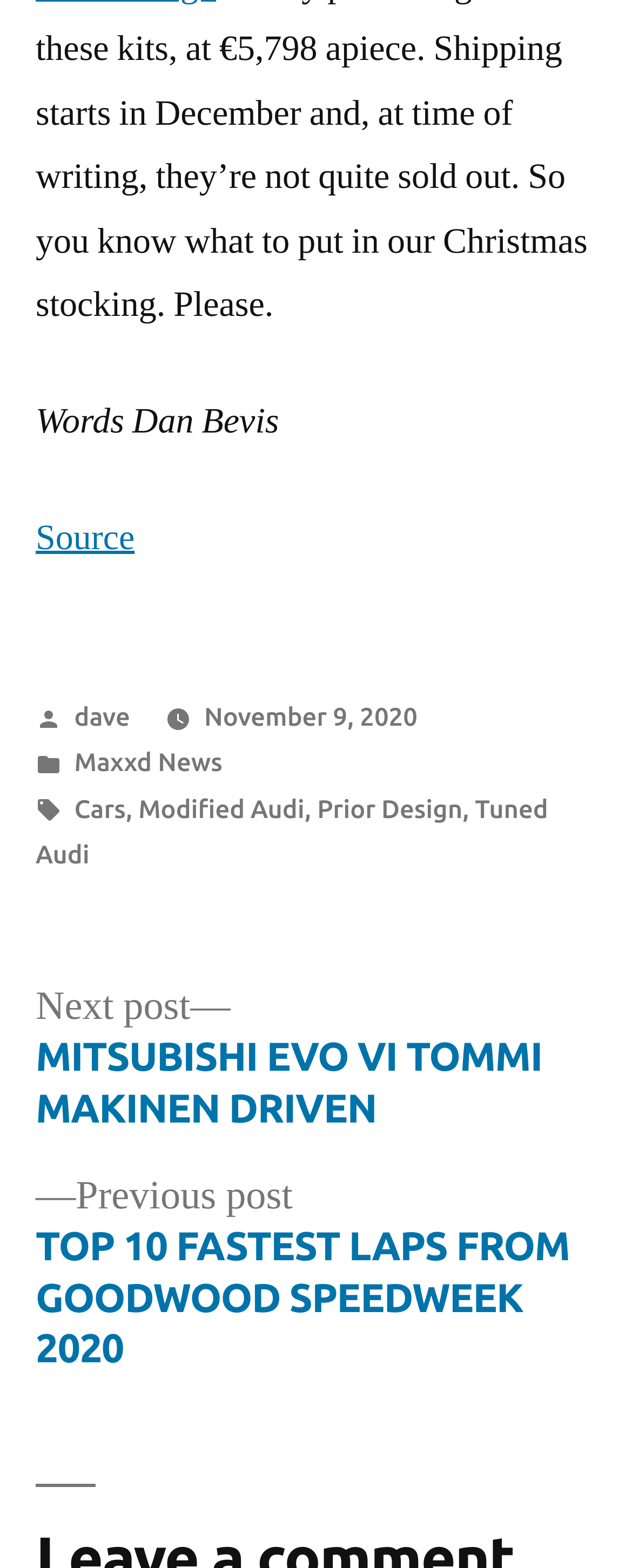Please identify the bounding box coordinates of the element I need to click to follow this instruction: "Read next post".

[0.056, 0.626, 0.858, 0.724]